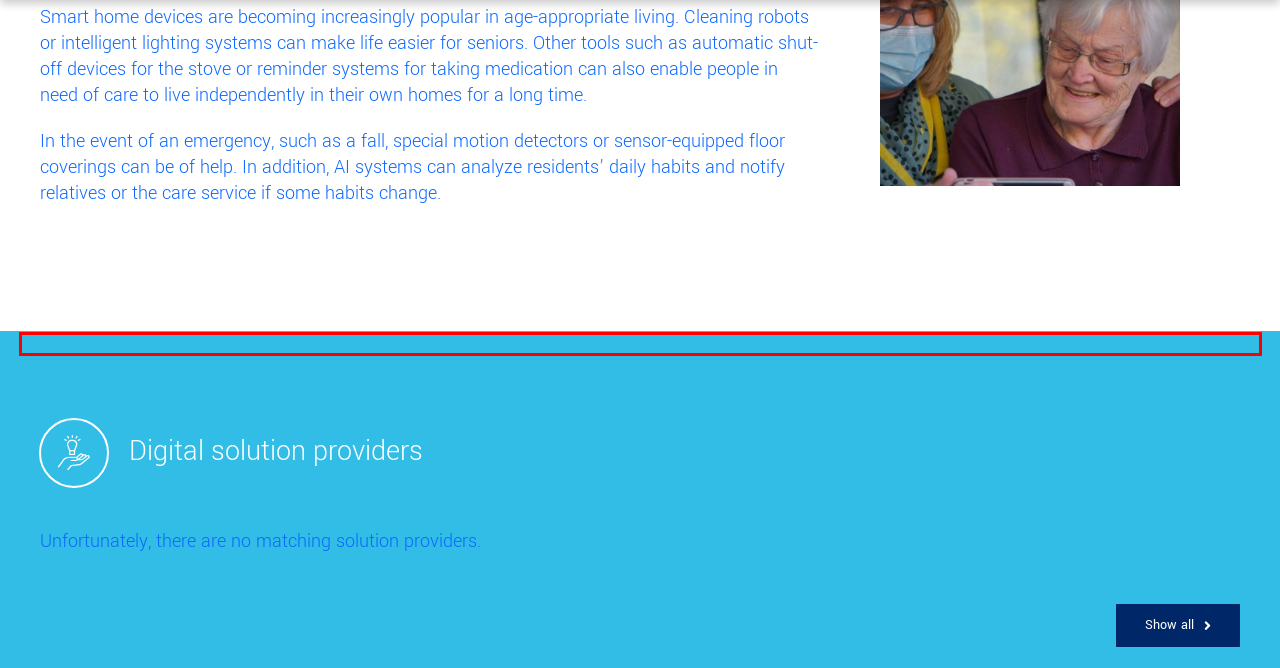You are presented with a screenshot containing a red rectangle. Extract the text found inside this red bounding box.

Content from video platforms and social media platforms is blocked by default. If External Media cookies are accepted, access to those contents no longer requires manual consent.